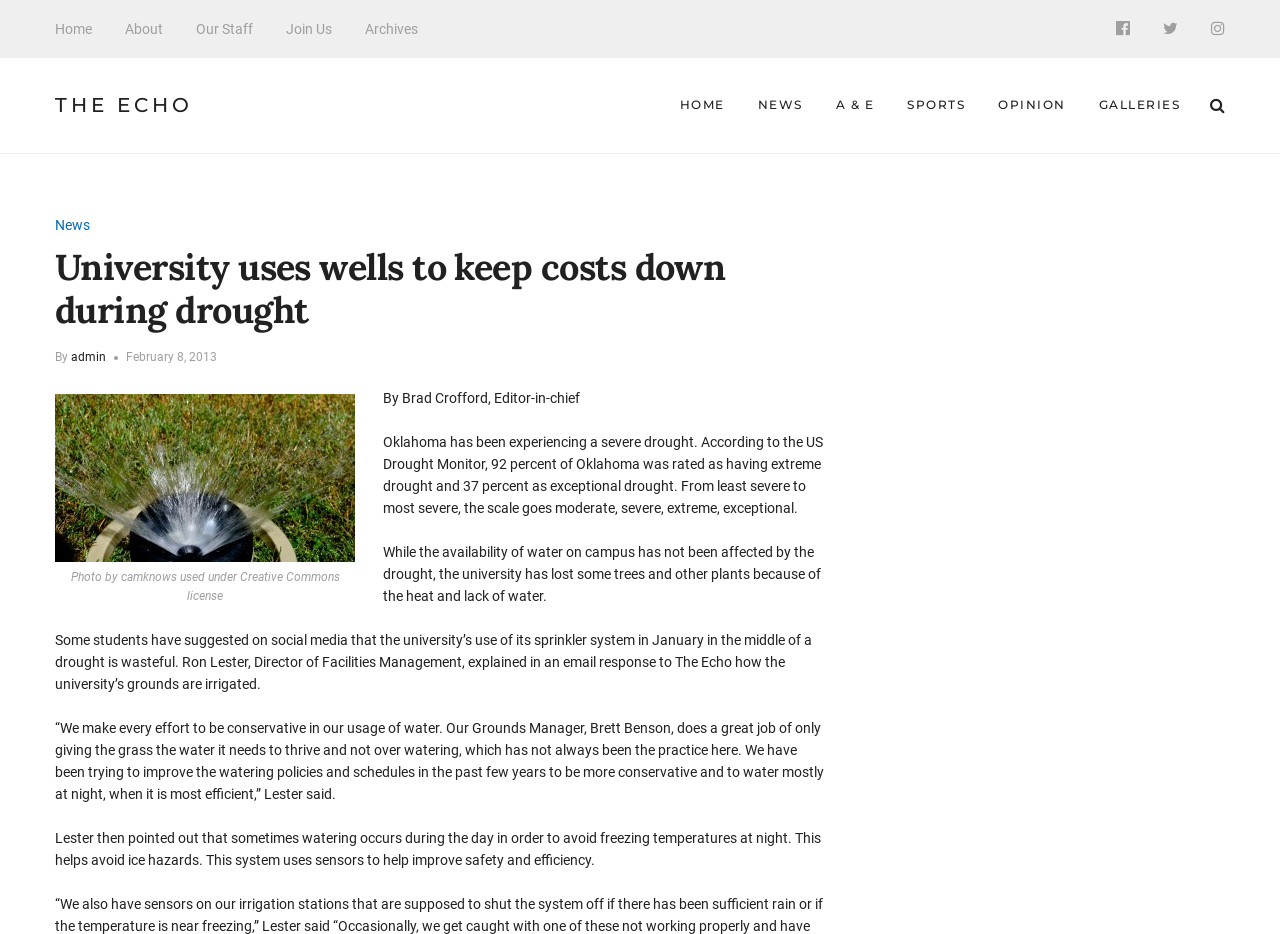What is the name of the university's Grounds Manager?
From the image, provide a succinct answer in one word or a short phrase.

Brett Benson